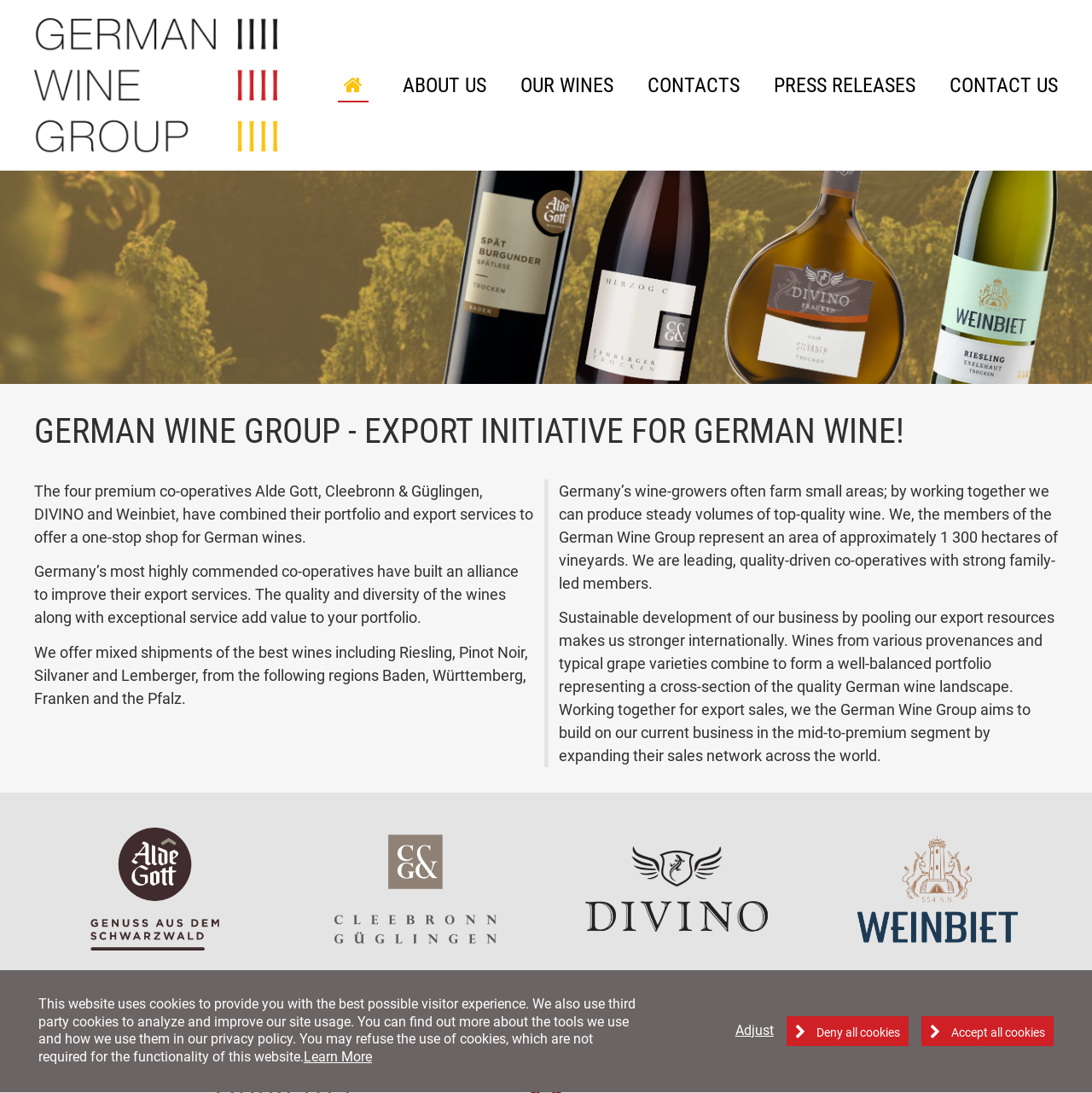Highlight the bounding box coordinates of the element that should be clicked to carry out the following instruction: "Go to ABOUT US page". The coordinates must be given as four float numbers ranging from 0 to 1, i.e., [left, top, right, bottom].

[0.369, 0.064, 0.445, 0.092]